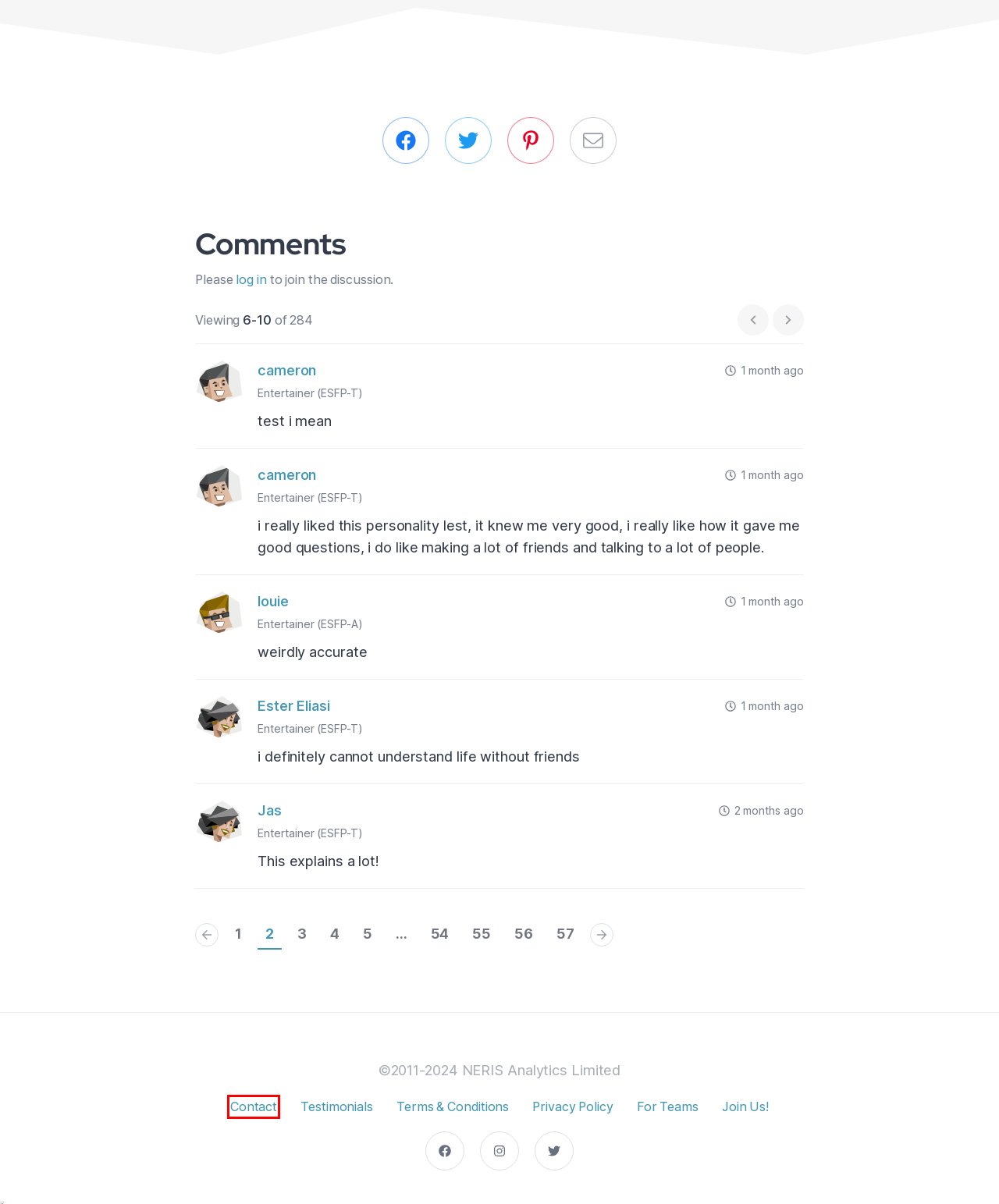Please examine the screenshot provided, which contains a red bounding box around a UI element. Select the webpage description that most accurately describes the new page displayed after clicking the highlighted element. Here are the candidates:
A. Premium Entertainer Suite | 16Personalities
B. Teams | 16Personalities
C. Website Terms of Use and Purchase | 16Personalities
D. Assertive Entertainer (ESFP-A) vs. Turbulent Entertainer (ESFP-T) | 16Personalities
E. Privacy Policy | 16Personalities
F. Testimonials | 16Personalities
G. Join Us! | 16Personalities
H. Contact Us | 16Personalities

H